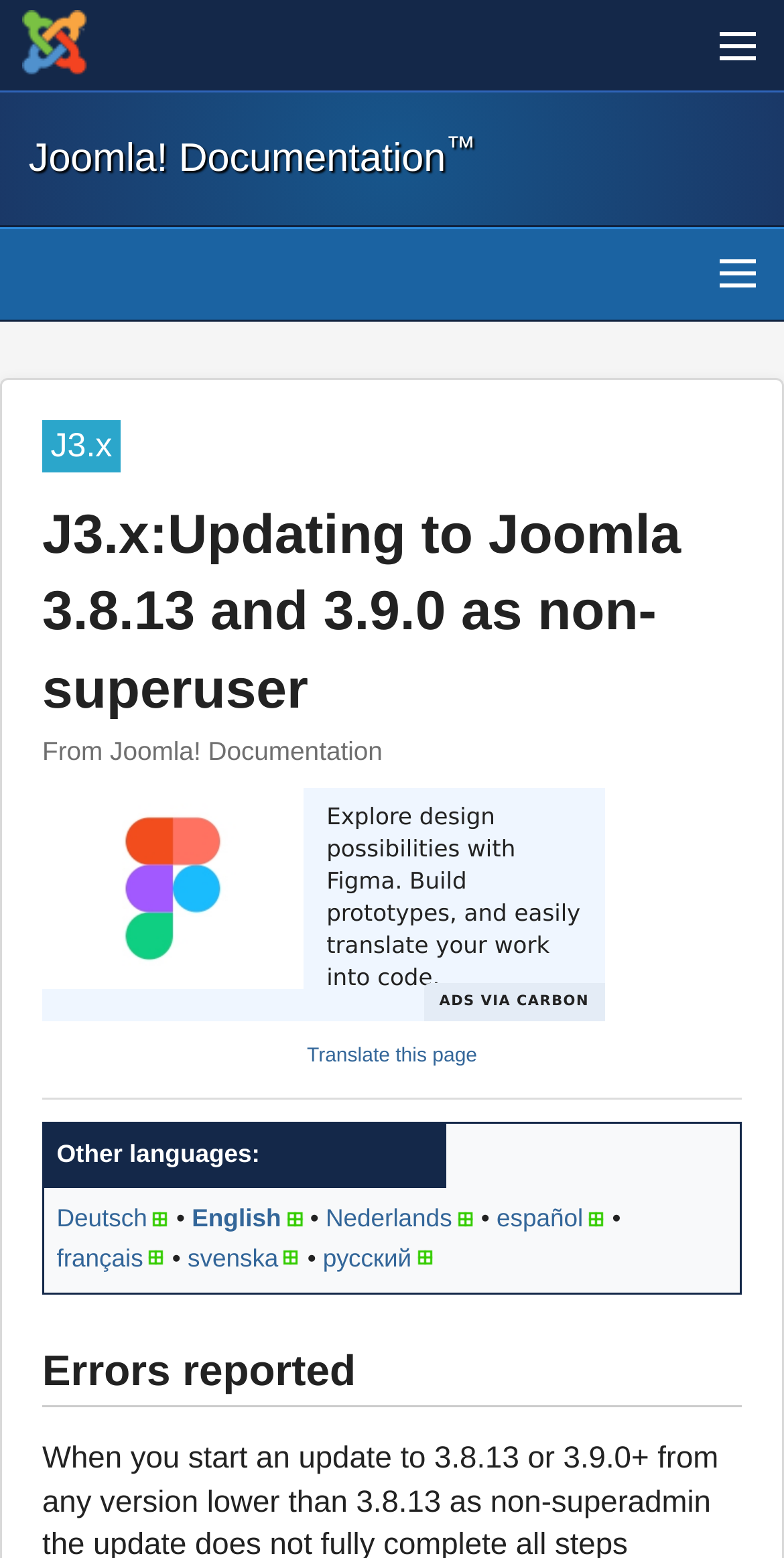Analyze the image and answer the question with as much detail as possible: 
What is the section below the main heading?

Below the main heading, there is a subheading that says 'From Joomla! Documentation', which indicates that the content of the current page is from the Joomla! Documentation.